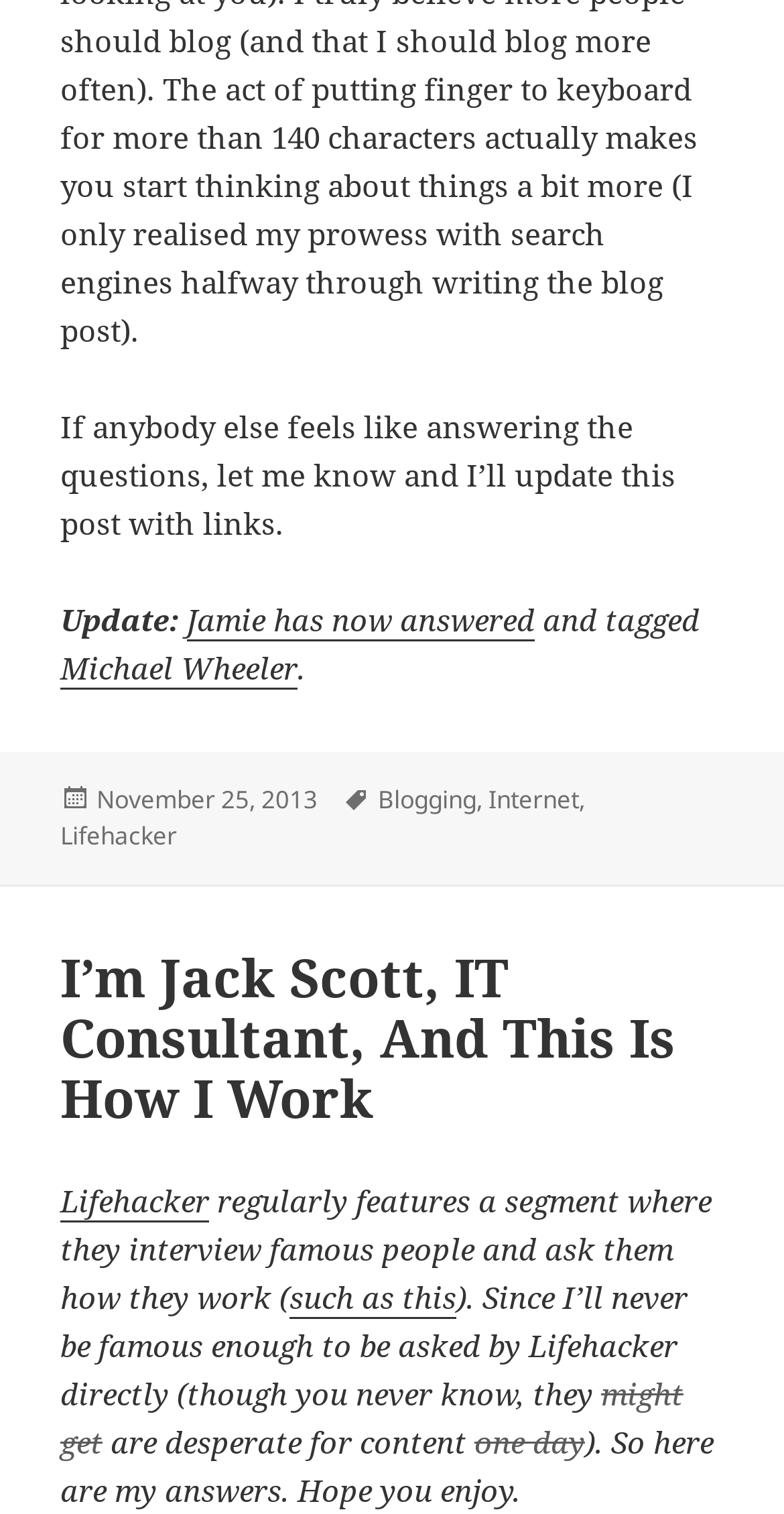Find and specify the bounding box coordinates that correspond to the clickable region for the instruction: "Check the tags of this post".

[0.479, 0.515, 0.546, 0.538]